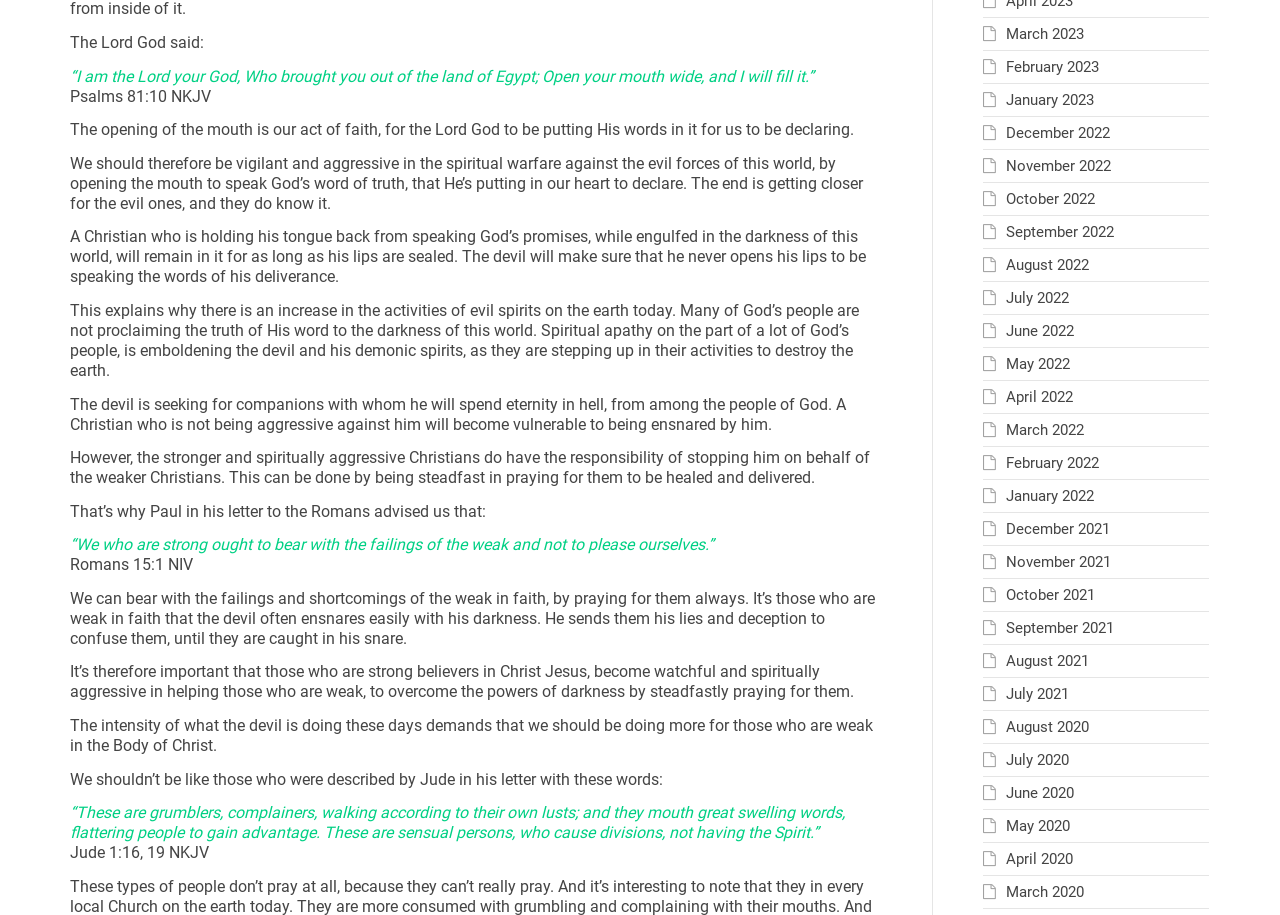What is the main theme of the Bible verse mentioned?
Please provide a detailed and thorough answer to the question.

The main theme of the Bible verse mentioned, Psalms 81:10 NKJV, appears to be faith and deliverance, as it talks about opening one's mouth wide and being filled by God.